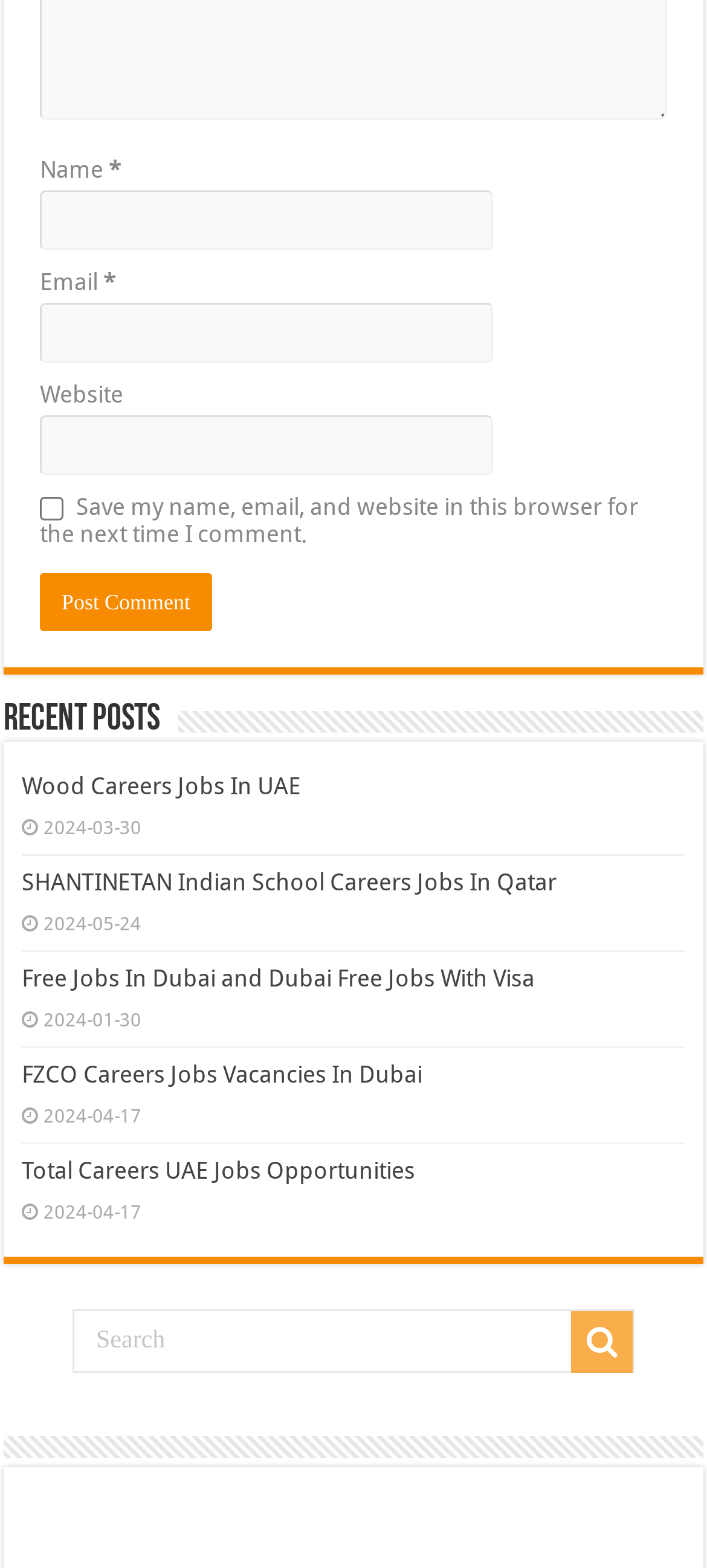What is the purpose of the checkbox?
Kindly answer the question with as much detail as you can.

The checkbox is labeled 'Save my name, email, and website in this browser for the next time I comment.' This suggests that its purpose is to save the user's comment information for future use.